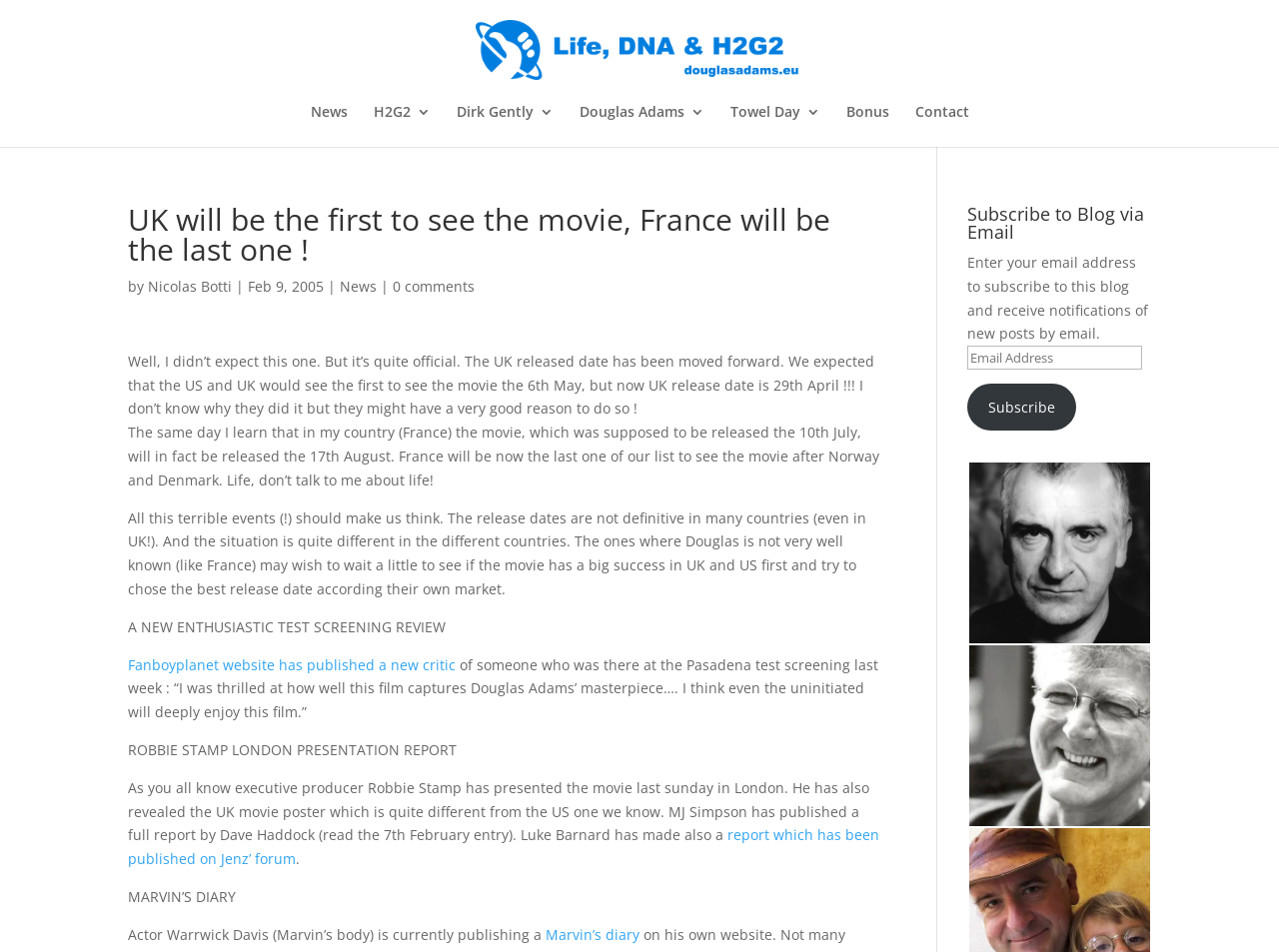Please find the bounding box coordinates of the element that you should click to achieve the following instruction: "Check the 'Life, DNA & H2G2' website". The coordinates should be presented as four float numbers between 0 and 1: [left, top, right, bottom].

[0.385, 0.041, 0.618, 0.061]